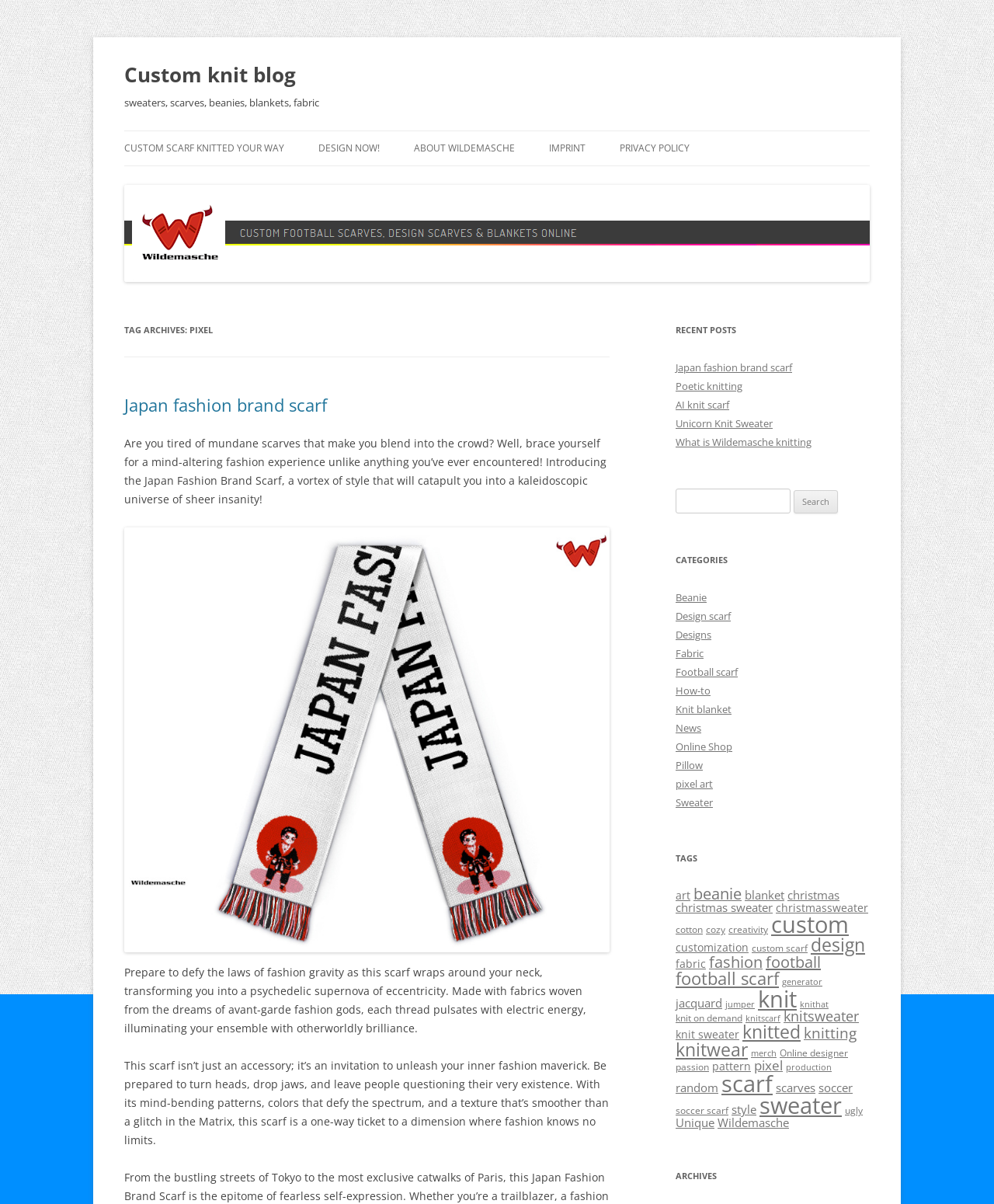Determine the bounding box coordinates of the clickable element to complete this instruction: "Click on the 'SWEATER' link". Provide the coordinates in the format of four float numbers between 0 and 1, [left, top, right, bottom].

[0.32, 0.164, 0.477, 0.191]